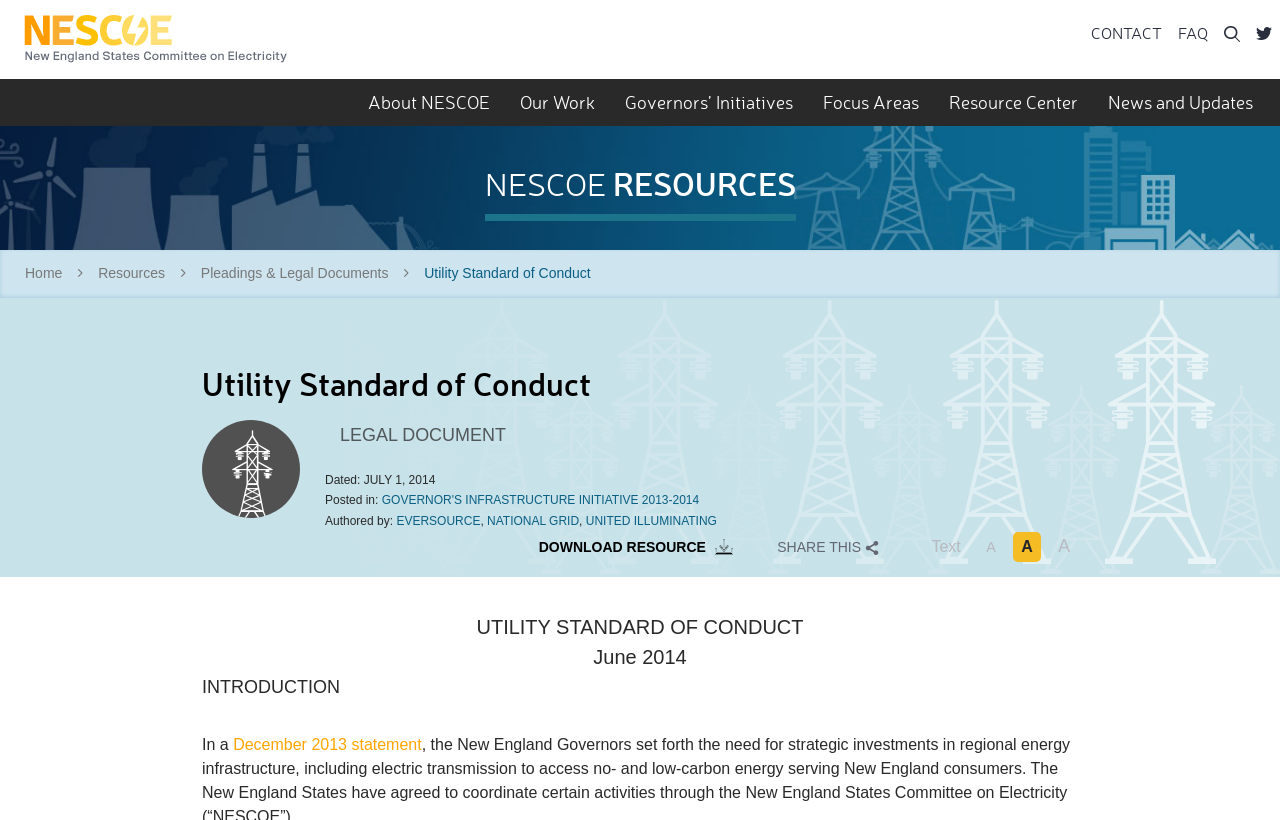Find the bounding box coordinates for the area that should be clicked to accomplish the instruction: "go to NESCOE homepage".

[0.019, 0.018, 0.224, 0.077]